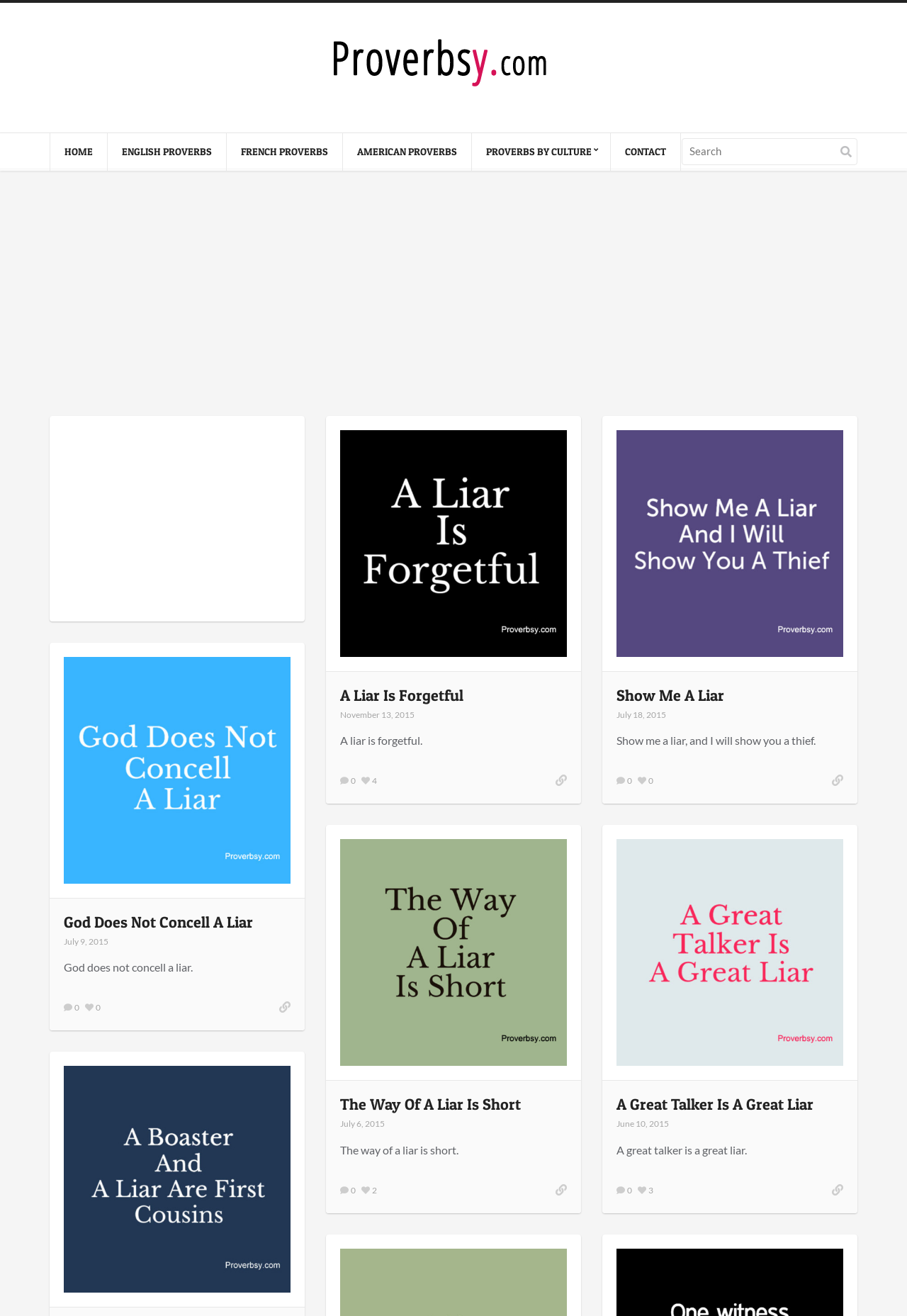Determine the coordinates of the bounding box that should be clicked to complete the instruction: "Read the article 'A Liar Is Forgetful'". The coordinates should be represented by four float numbers between 0 and 1: [left, top, right, bottom].

[0.375, 0.521, 0.625, 0.535]